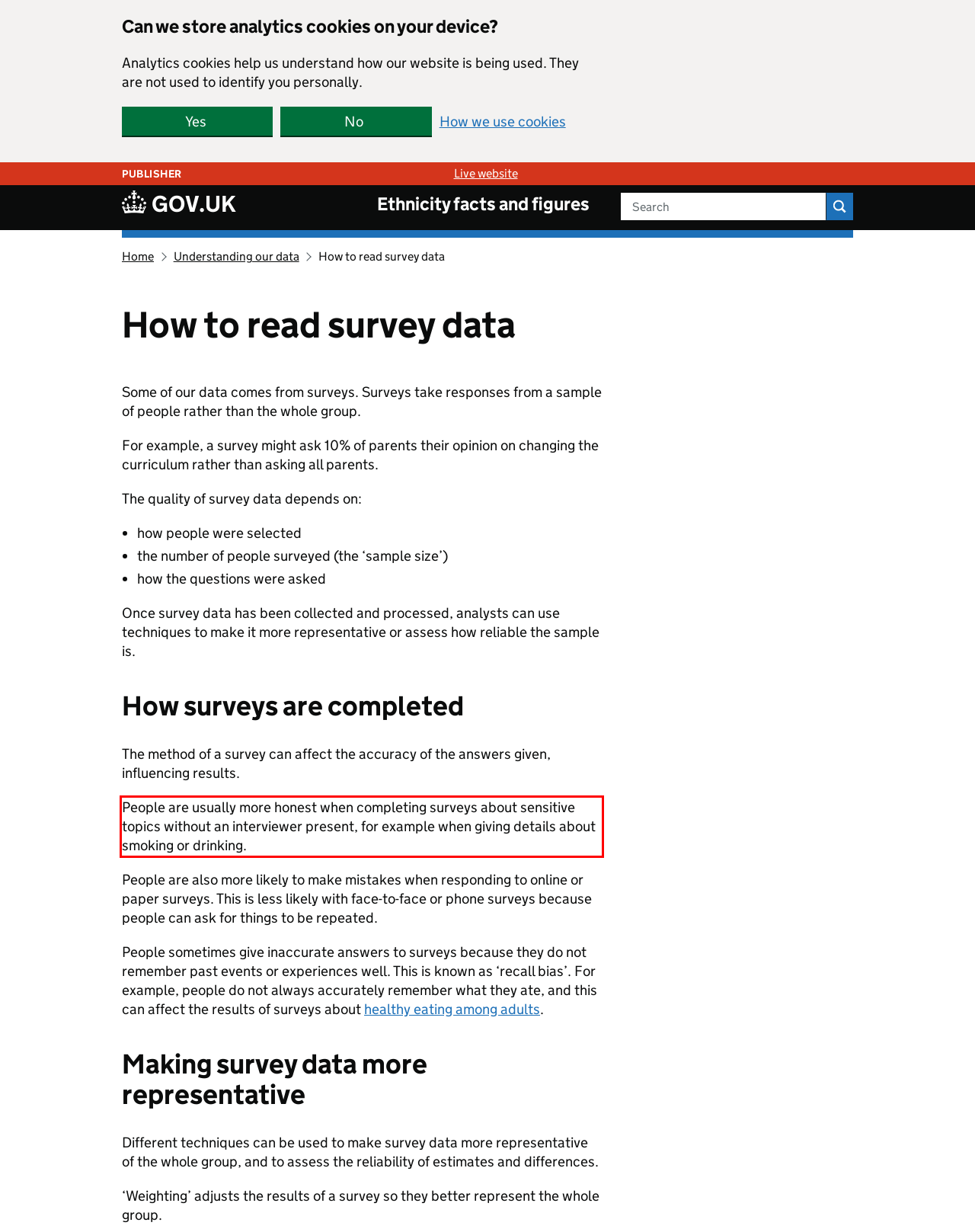Review the screenshot of the webpage and recognize the text inside the red rectangle bounding box. Provide the extracted text content.

People are usually more honest when completing surveys about sensitive topics without an interviewer present, for example when giving details about smoking or drinking.